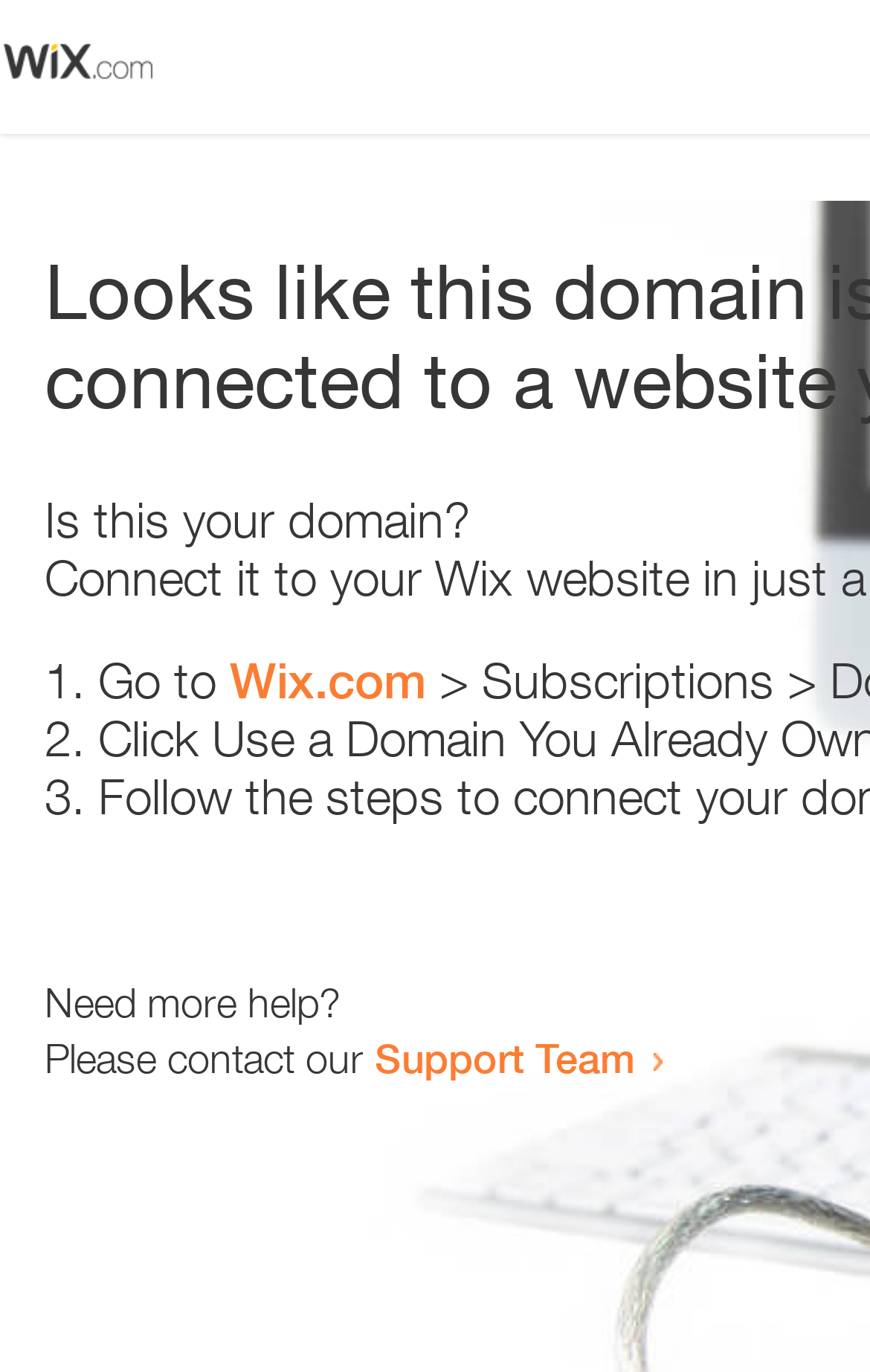What is the domain being referred to?
Give a detailed explanation using the information visible in the image.

The webpage contains a link 'Wix.com' which suggests that the domain being referred to is Wix.com. This can be inferred from the context of the sentence 'Go to Wix.com'.